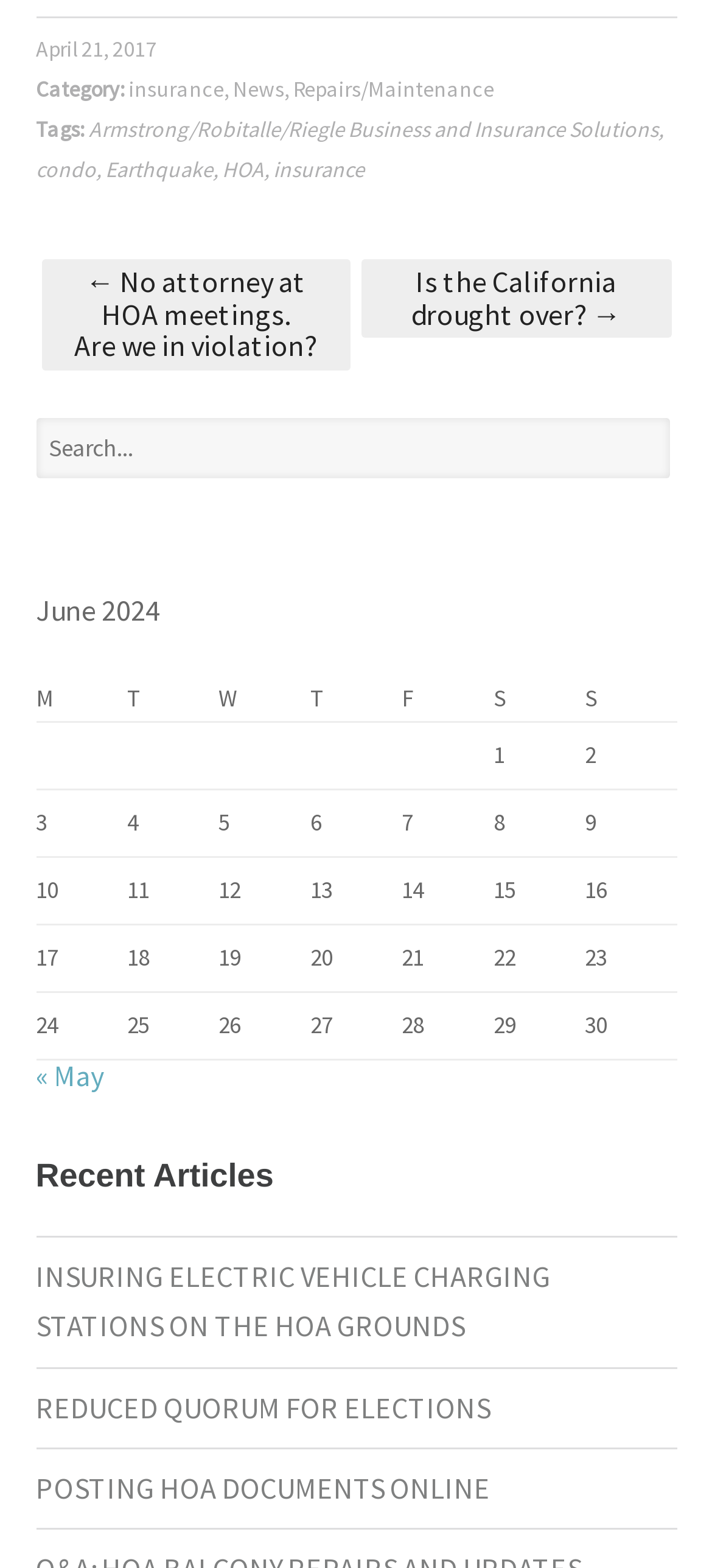Provide the bounding box coordinates for the UI element described in this sentence: "HOA". The coordinates should be four float values between 0 and 1, i.e., [left, top, right, bottom].

[0.312, 0.099, 0.371, 0.116]